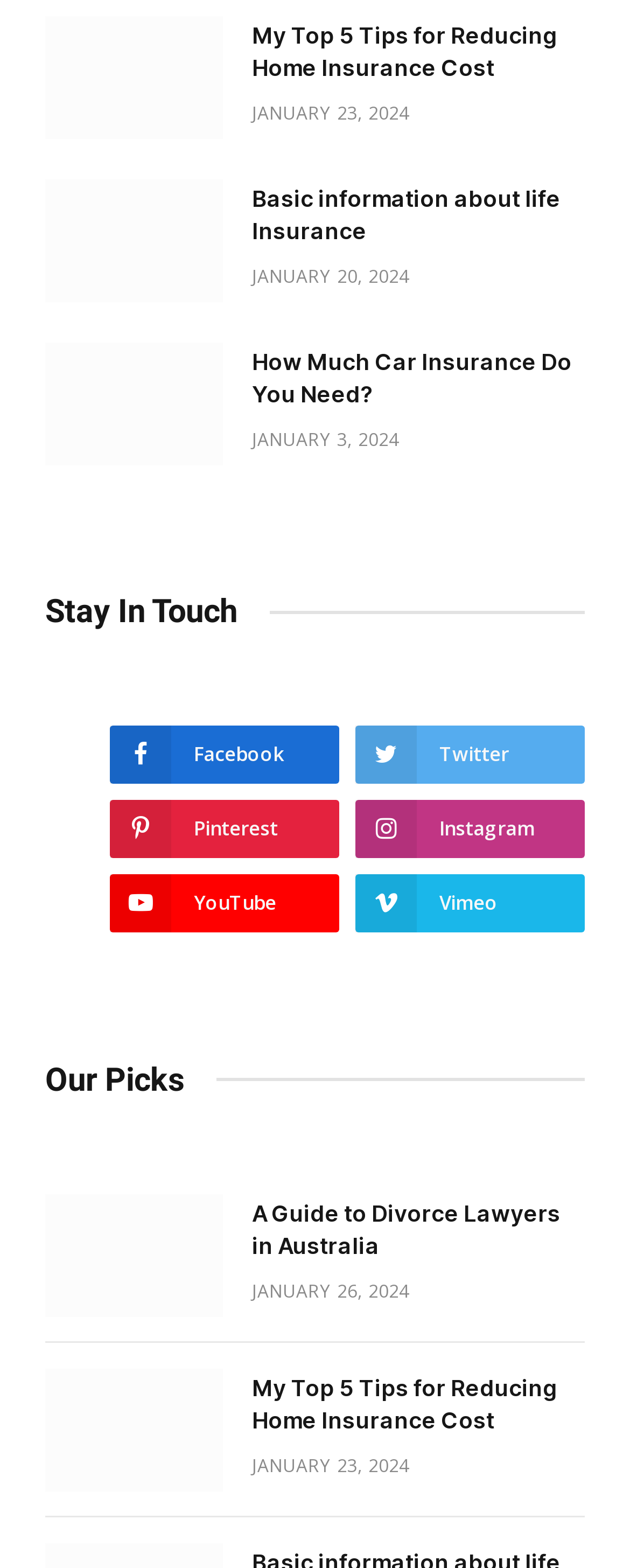Using the description: "YouTube", identify the bounding box of the corresponding UI element in the screenshot.

[0.174, 0.558, 0.538, 0.595]